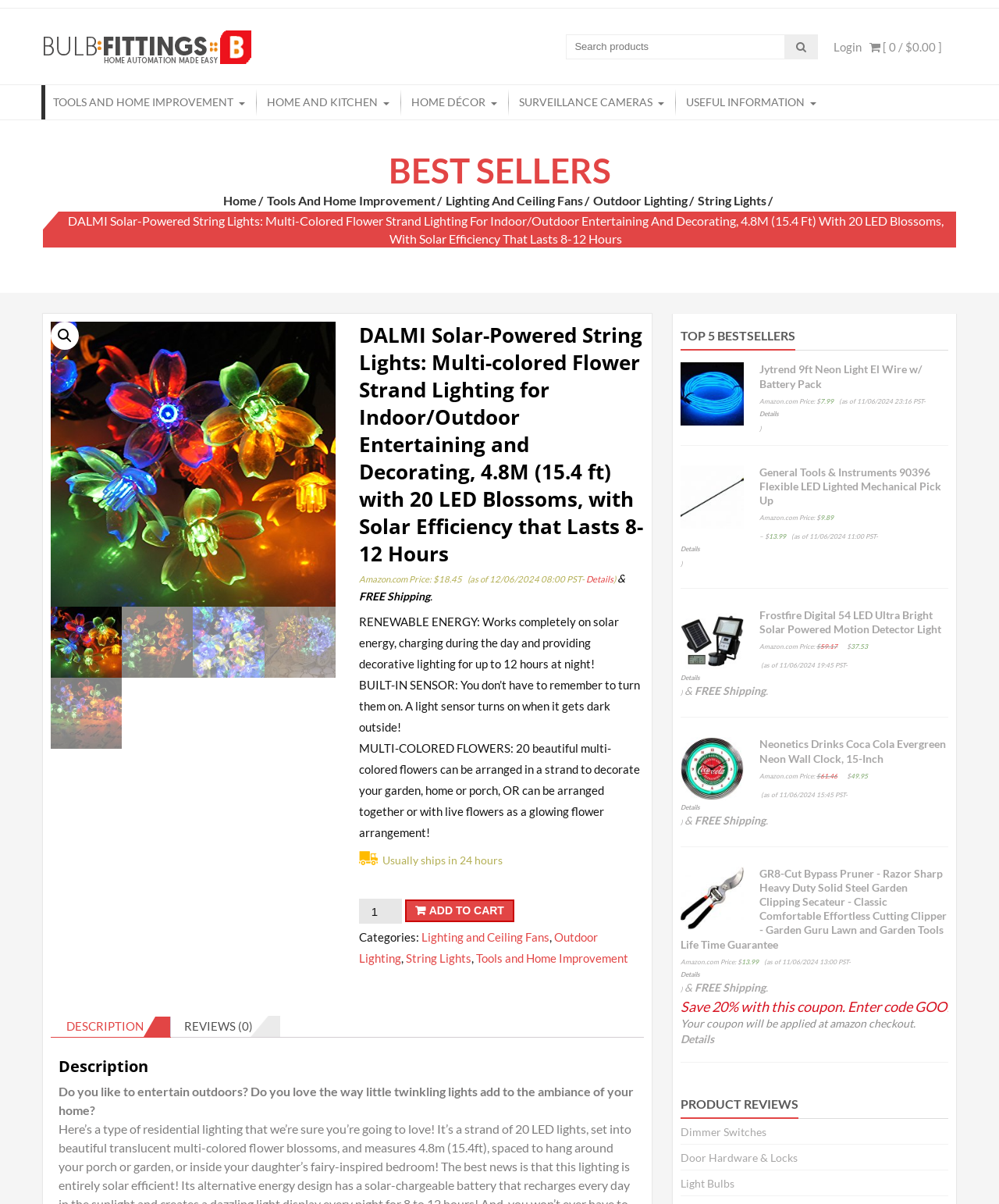Kindly determine the bounding box coordinates for the area that needs to be clicked to execute this instruction: "View product details".

[0.587, 0.477, 0.614, 0.485]